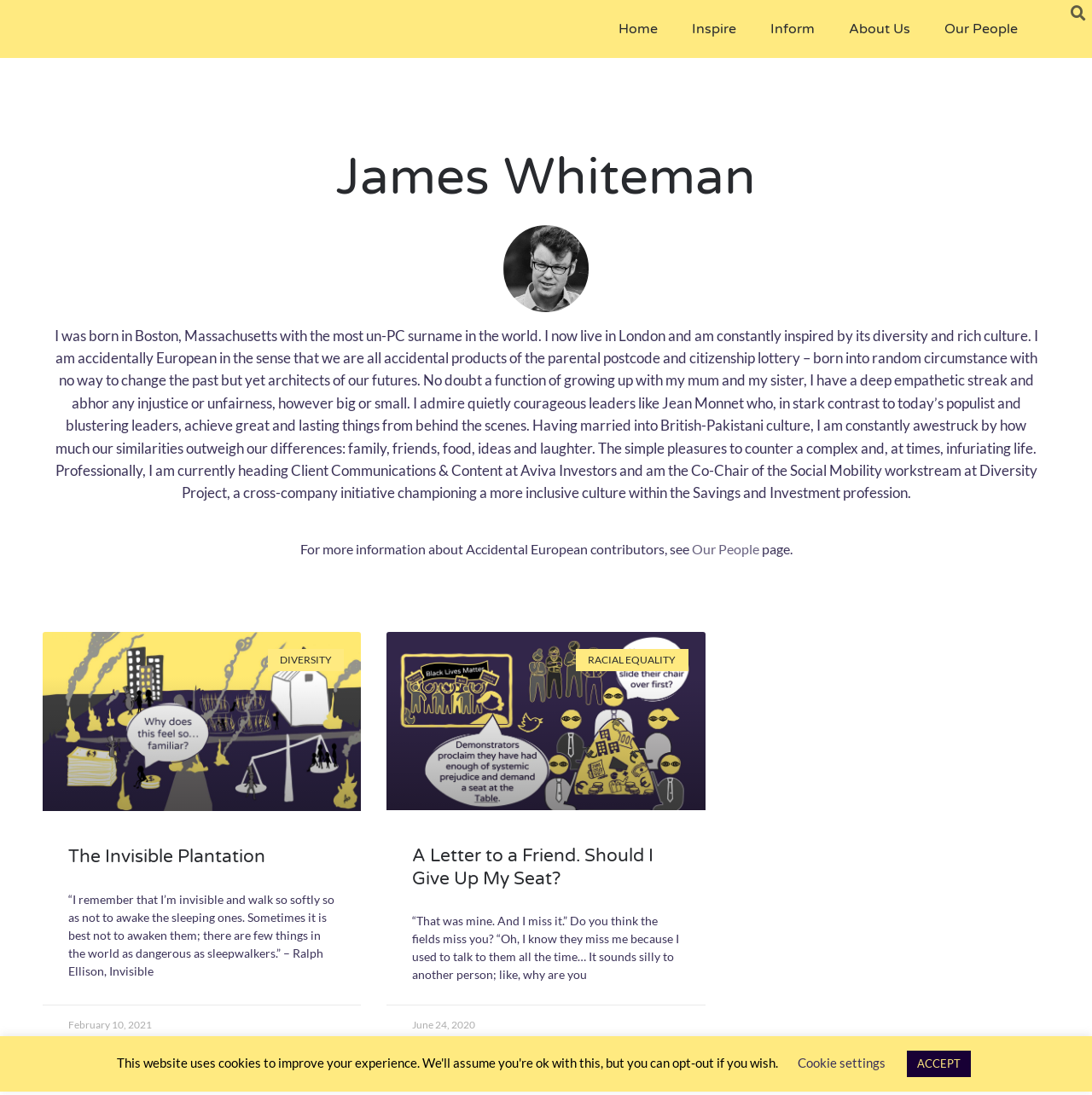Please predict the bounding box coordinates of the element's region where a click is necessary to complete the following instruction: "Learn more about Girardian Lectionary". The coordinates should be represented by four float numbers between 0 and 1, i.e., [left, top, right, bottom].

None